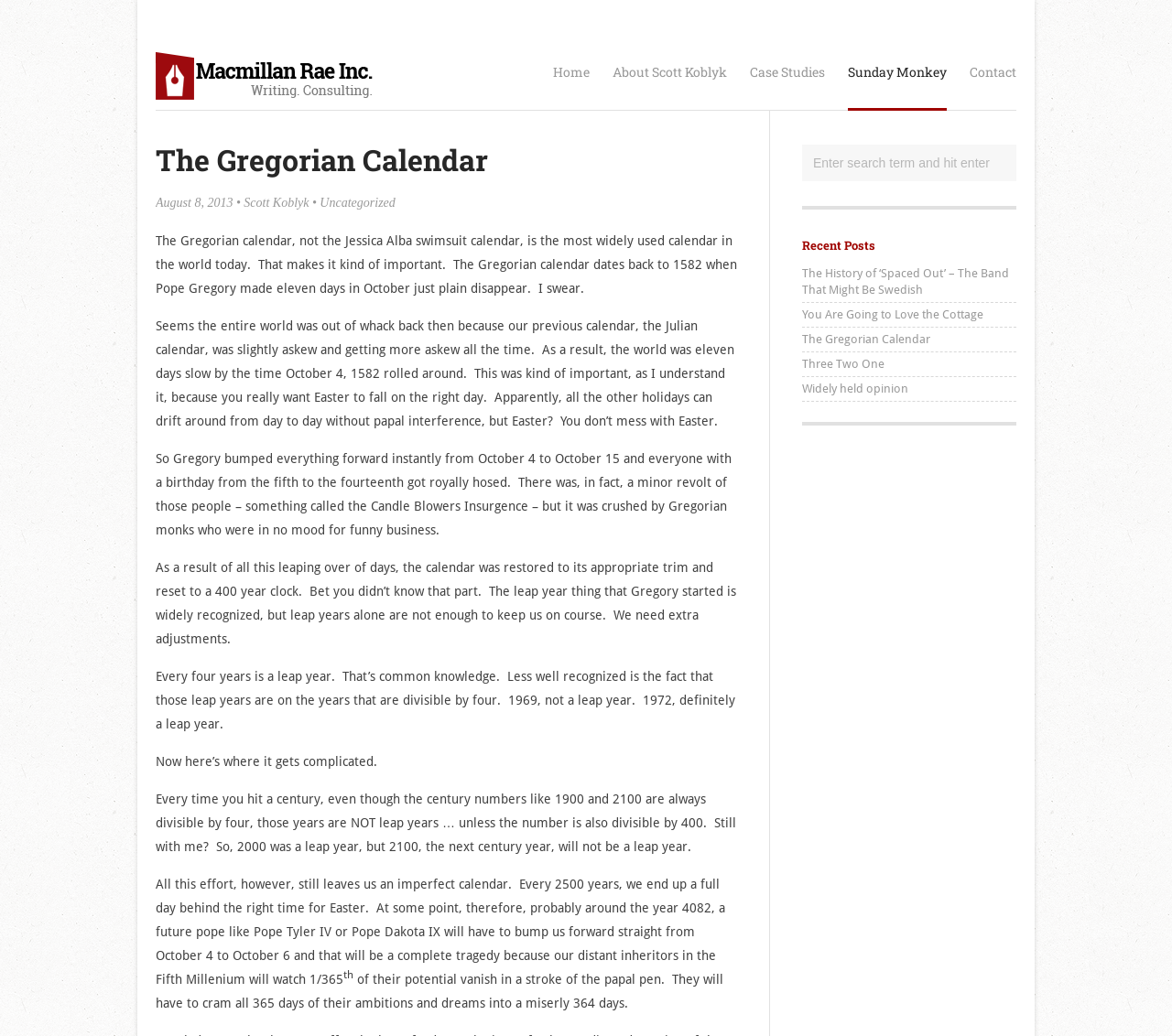Who wrote the article about the Gregorian calendar?
Using the image, respond with a single word or phrase.

Scott Koblyk